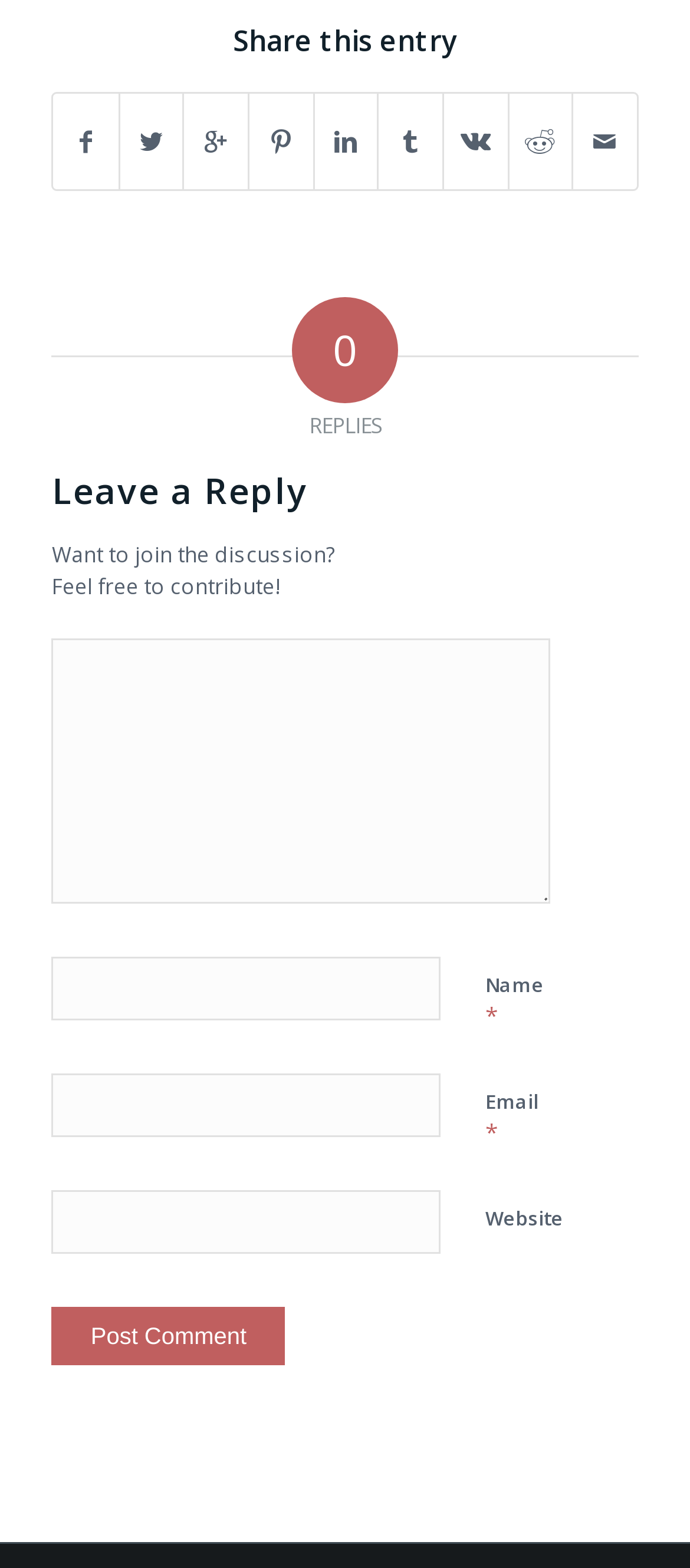How many social media sharing links are available?
Analyze the image and deliver a detailed answer to the question.

There are 8 social media sharing links available, which are represented by icons and are hidden from view. These links can be used to share the webpage on various social media platforms.